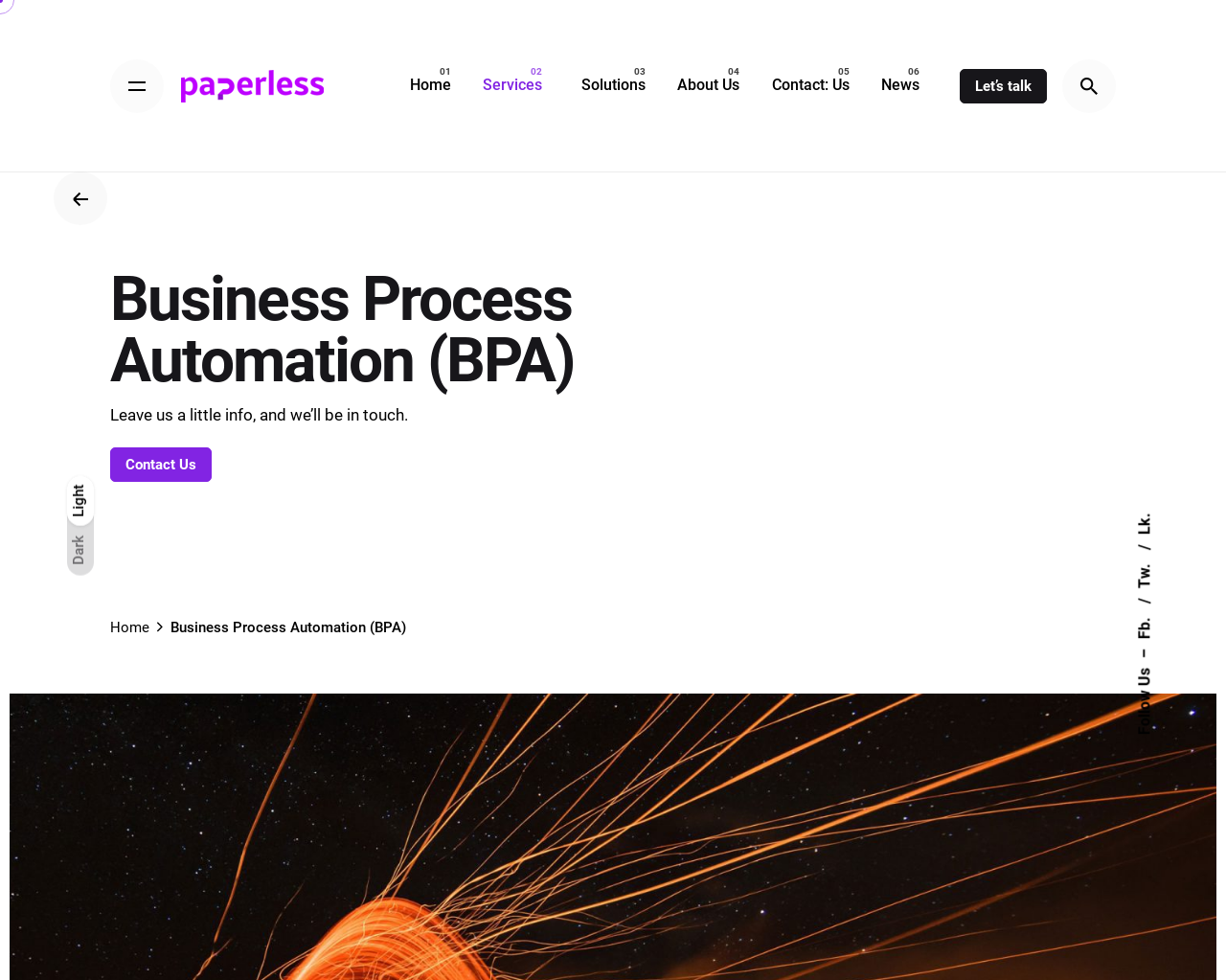Specify the bounding box coordinates of the area to click in order to follow the given instruction: "Follow Paperless Technology Solutions on Facebook."

[0.926, 0.61, 0.941, 0.652]